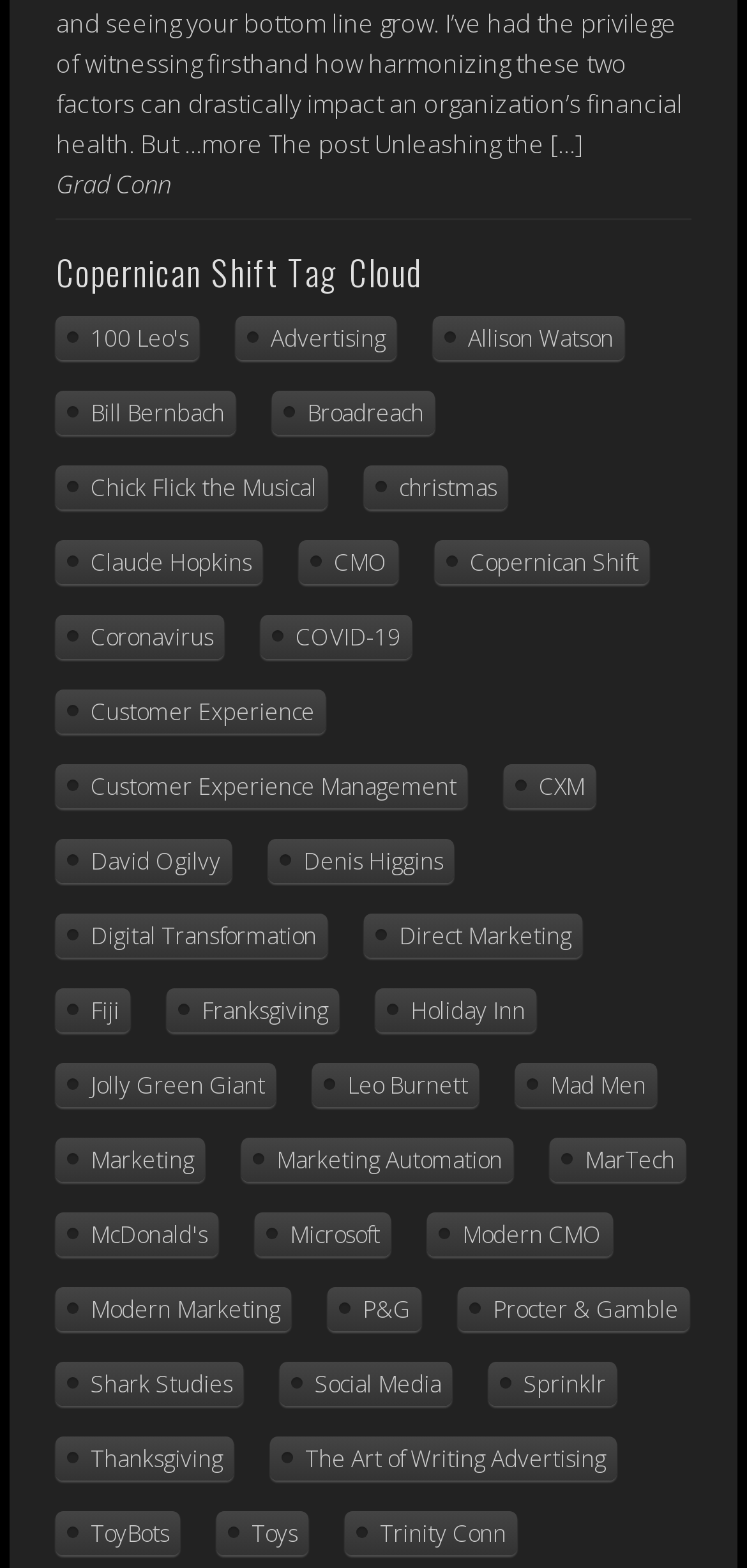Please determine the bounding box coordinates of the clickable area required to carry out the following instruction: "View 'Advertising'". The coordinates must be four float numbers between 0 and 1, represented as [left, top, right, bottom].

[0.316, 0.201, 0.531, 0.229]